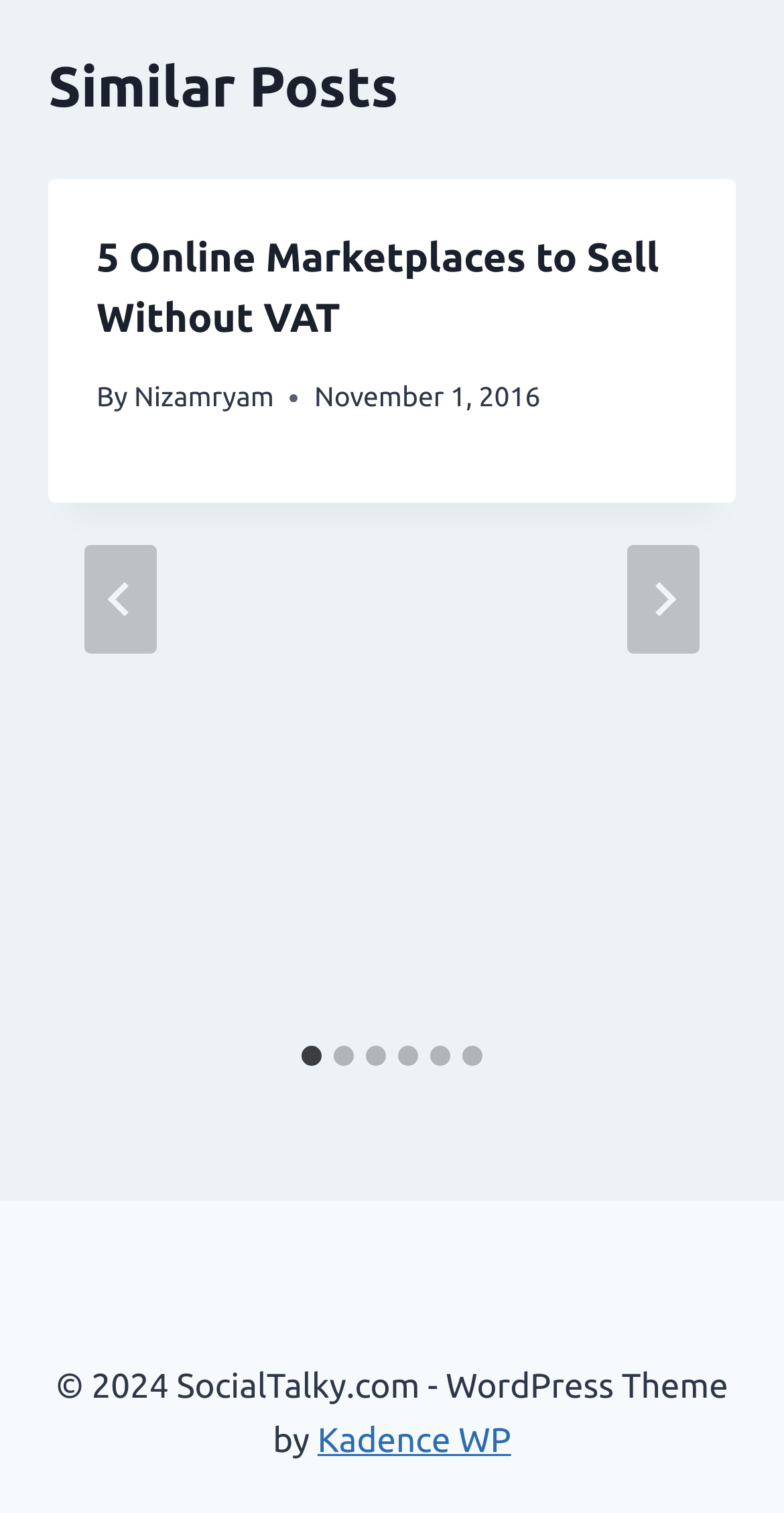Provide the bounding box coordinates, formatted as (top-left x, top-left y, bottom-right x, bottom-right y), with all values being floating point numbers between 0 and 1. Identify the bounding box of the UI element that matches the description: aria-label="Go to slide 2"

[0.426, 0.691, 0.451, 0.704]